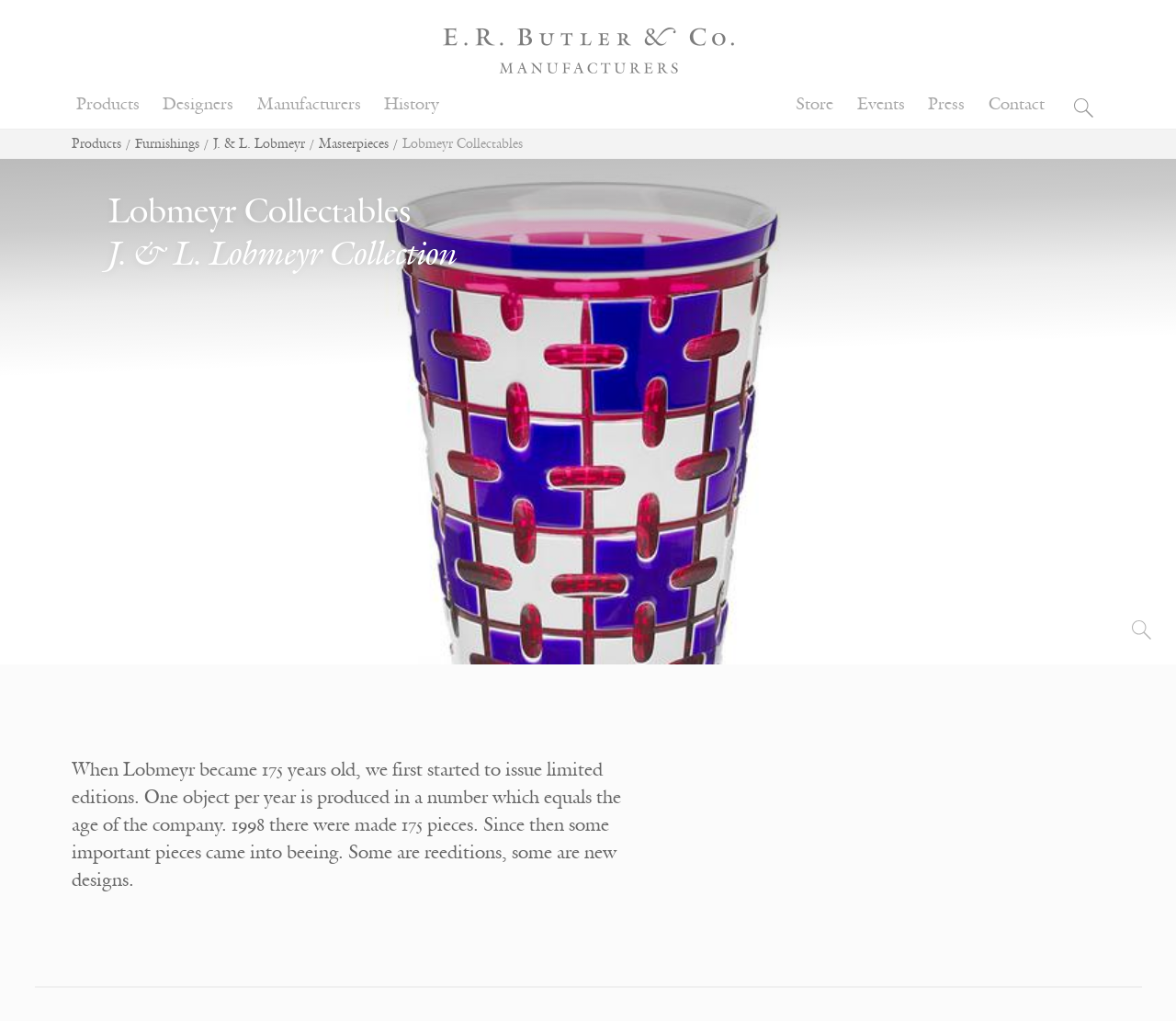Identify the bounding box coordinates necessary to click and complete the given instruction: "read about Lobmeyr Collectables".

[0.061, 0.743, 0.528, 0.873]